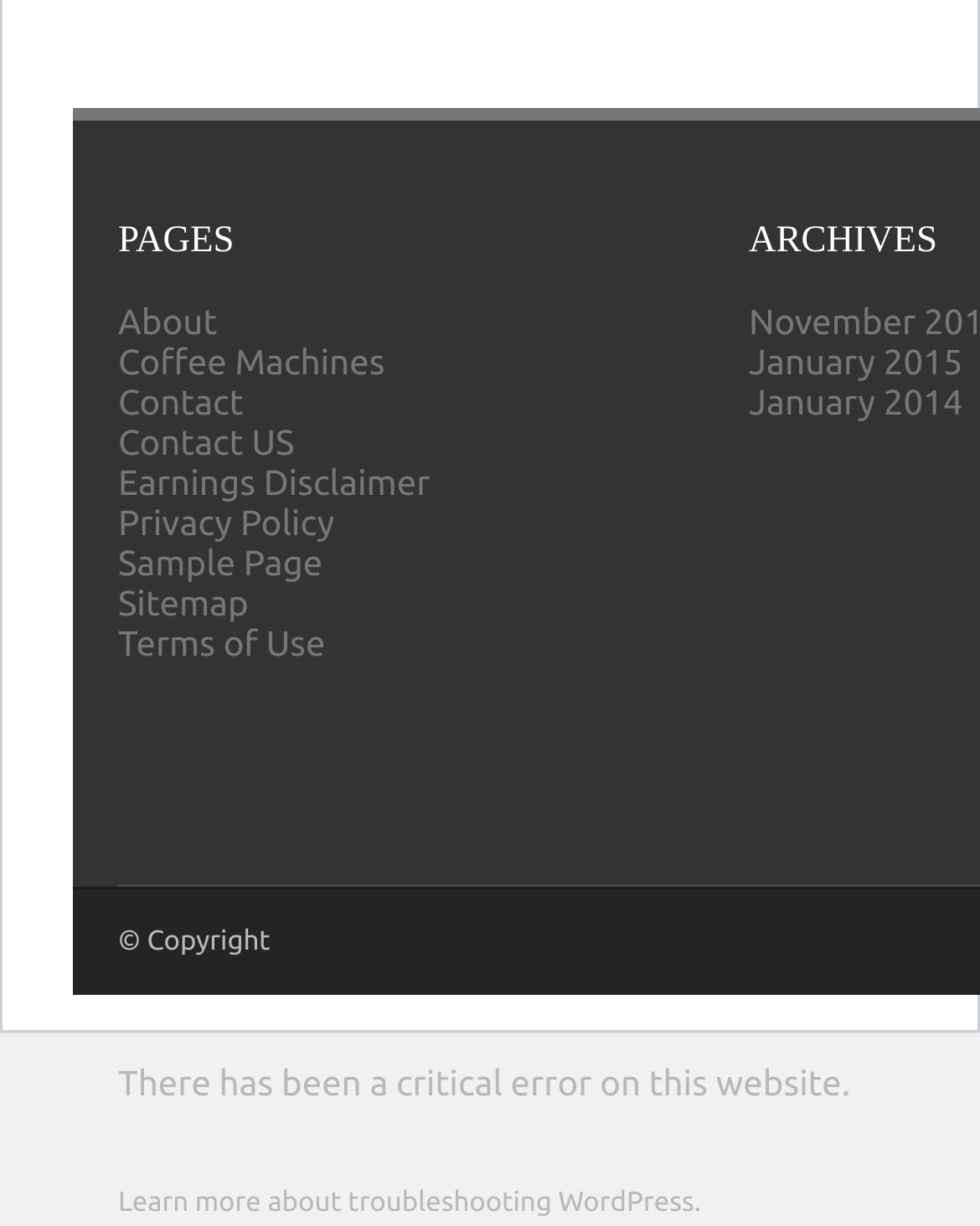Using the information in the image, could you please answer the following question in detail:
How many links are there in the left sidebar?

There are 8 links in the left sidebar because there are 8 link elements with x-coordinates between 0.121 and 0.697, and y-coordinates ranging from 0.246 to 0.541, indicating they are vertically stacked and aligned to the left.